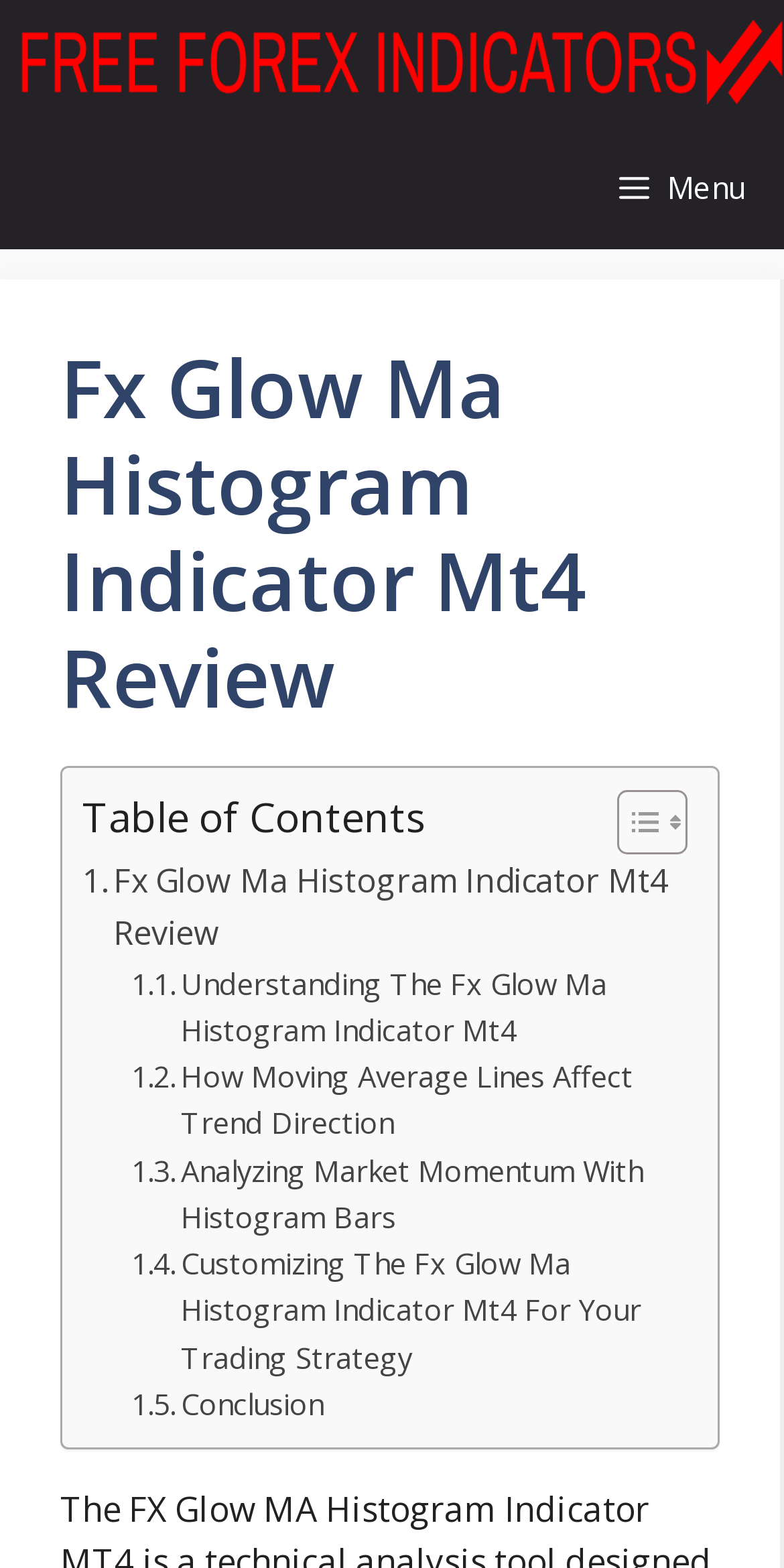Ascertain the bounding box coordinates for the UI element detailed here: "title="Free Forex Indicators"". The coordinates should be provided as [left, top, right, bottom] with each value being a float between 0 and 1.

[0.026, 0.0, 1.0, 0.079]